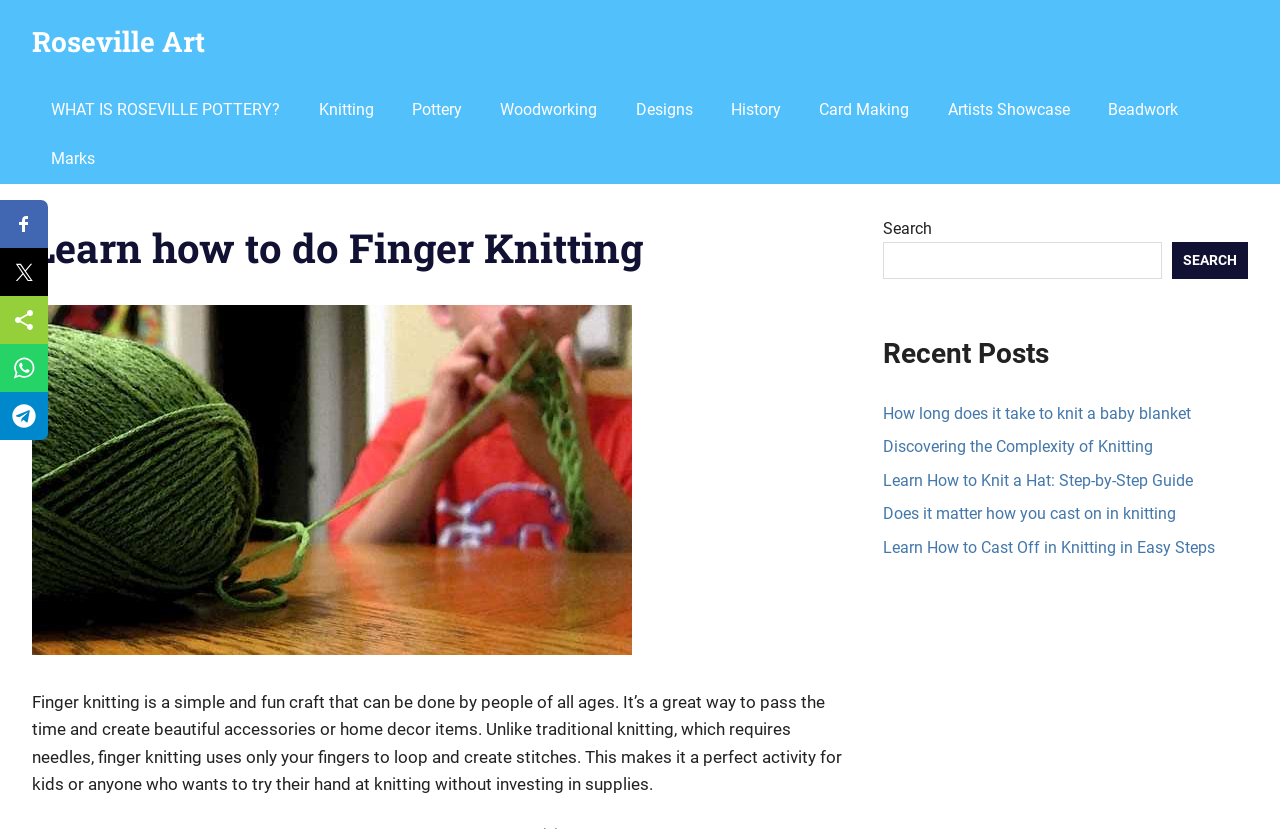Please locate the bounding box coordinates for the element that should be clicked to achieve the following instruction: "Click on the 'Knitting' link". Ensure the coordinates are given as four float numbers between 0 and 1, i.e., [left, top, right, bottom].

[0.234, 0.102, 0.307, 0.162]